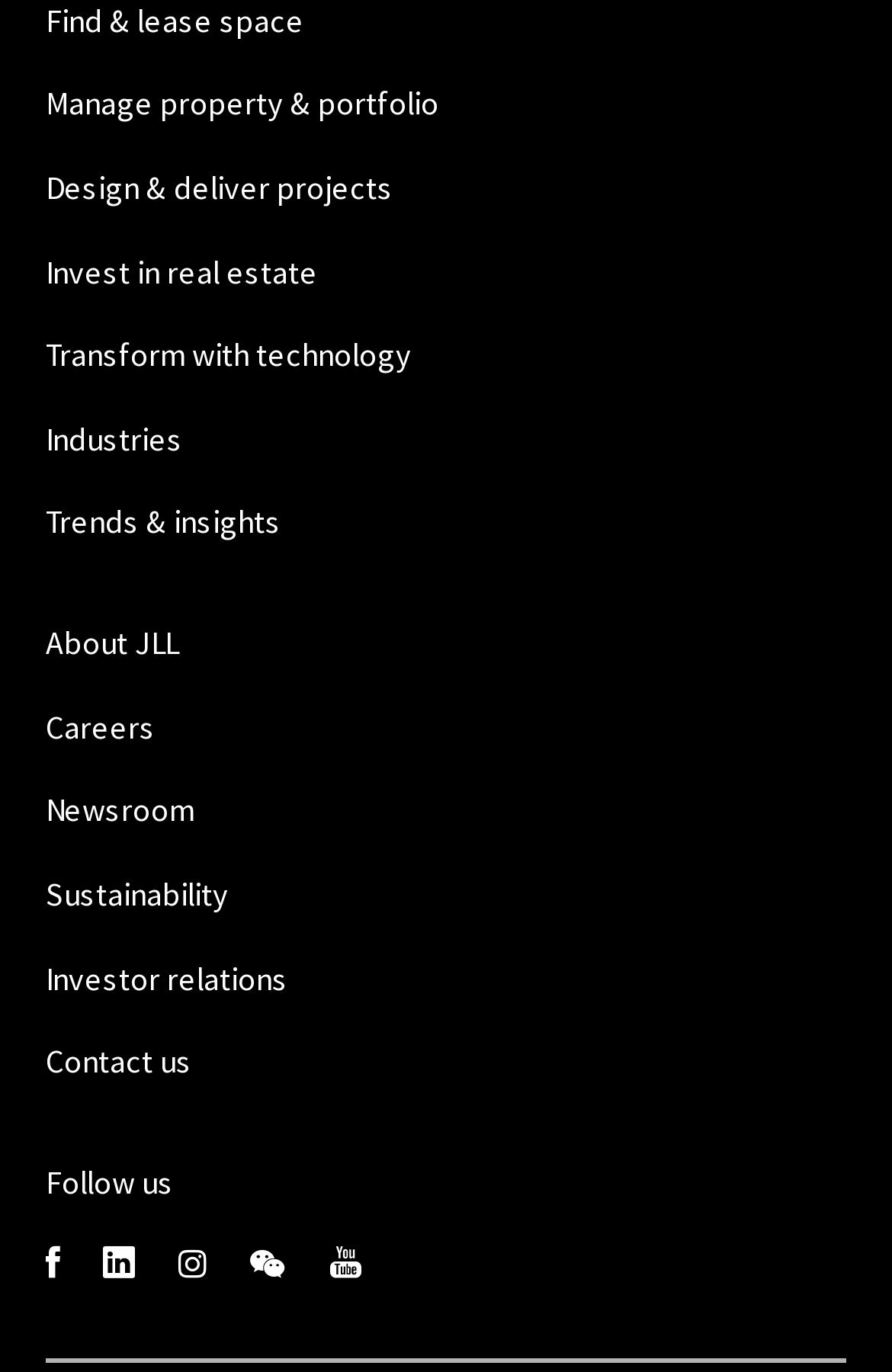Please identify the bounding box coordinates of the region to click in order to complete the task: "Follow JLL on facebook". The coordinates must be four float numbers between 0 and 1, specified as [left, top, right, bottom].

[0.051, 0.907, 0.067, 0.937]